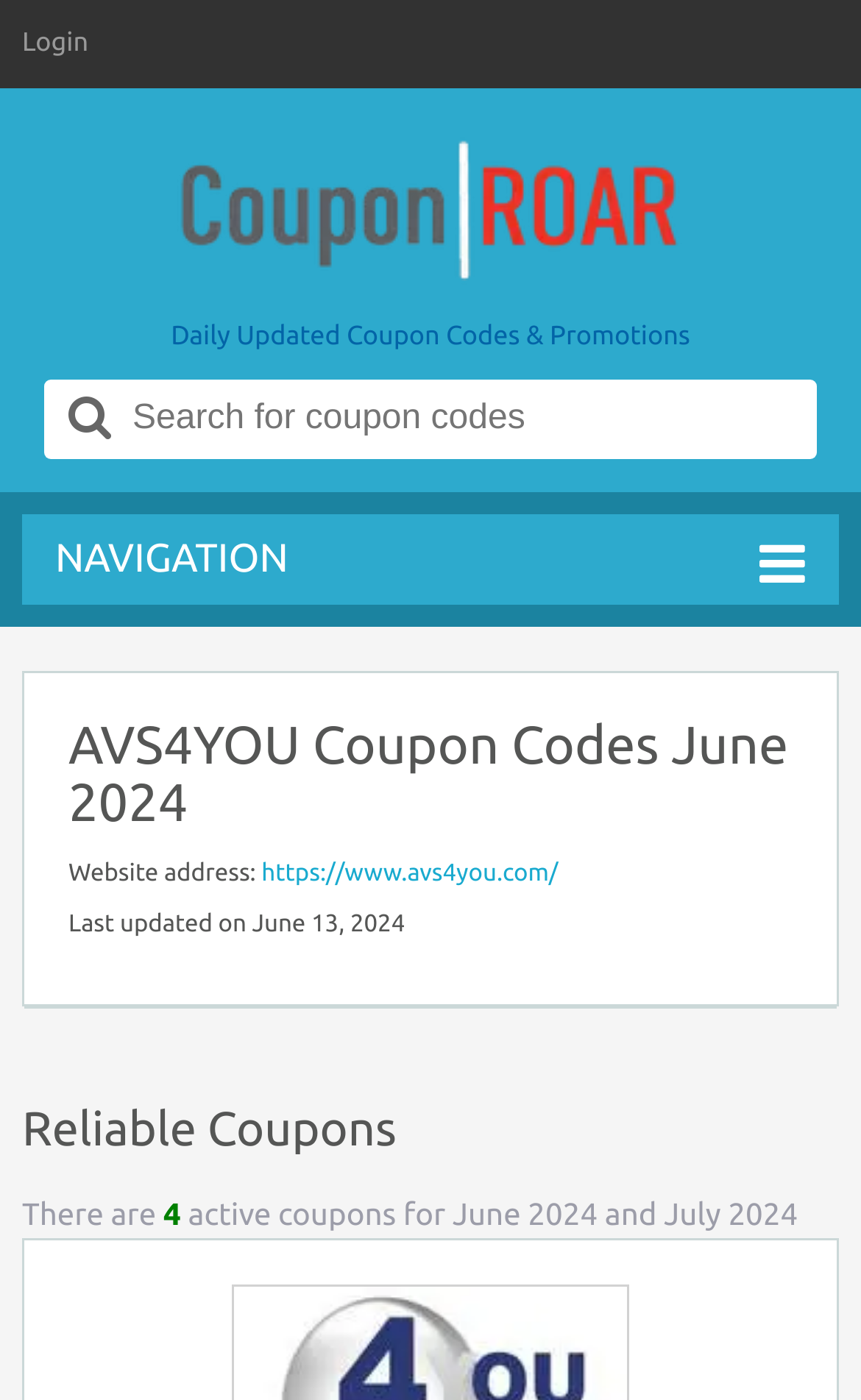Please answer the following question using a single word or phrase: When was the webpage last updated?

June 13, 2024